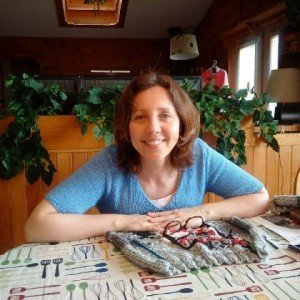What is in the background of the image?
Please provide a detailed answer to the question.

The setting of the image is enhanced by the presence of lush green plants in the background, creating a fresh and vibrant feel.